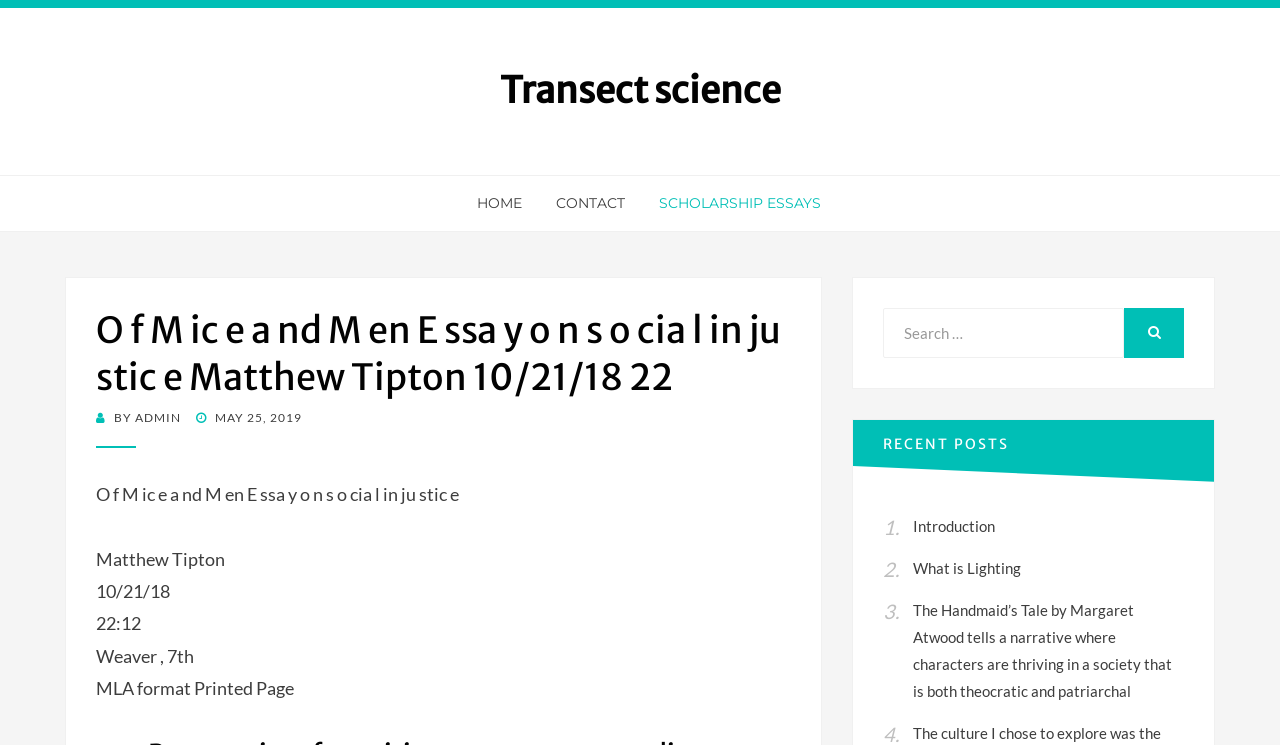How many links are in the top navigation bar?
Using the information from the image, answer the question thoroughly.

I counted the links in the top navigation bar, which are 'HOME', 'CONTACT', and 'SCHOLARSHIP ESSAYS', so there are 3 links.